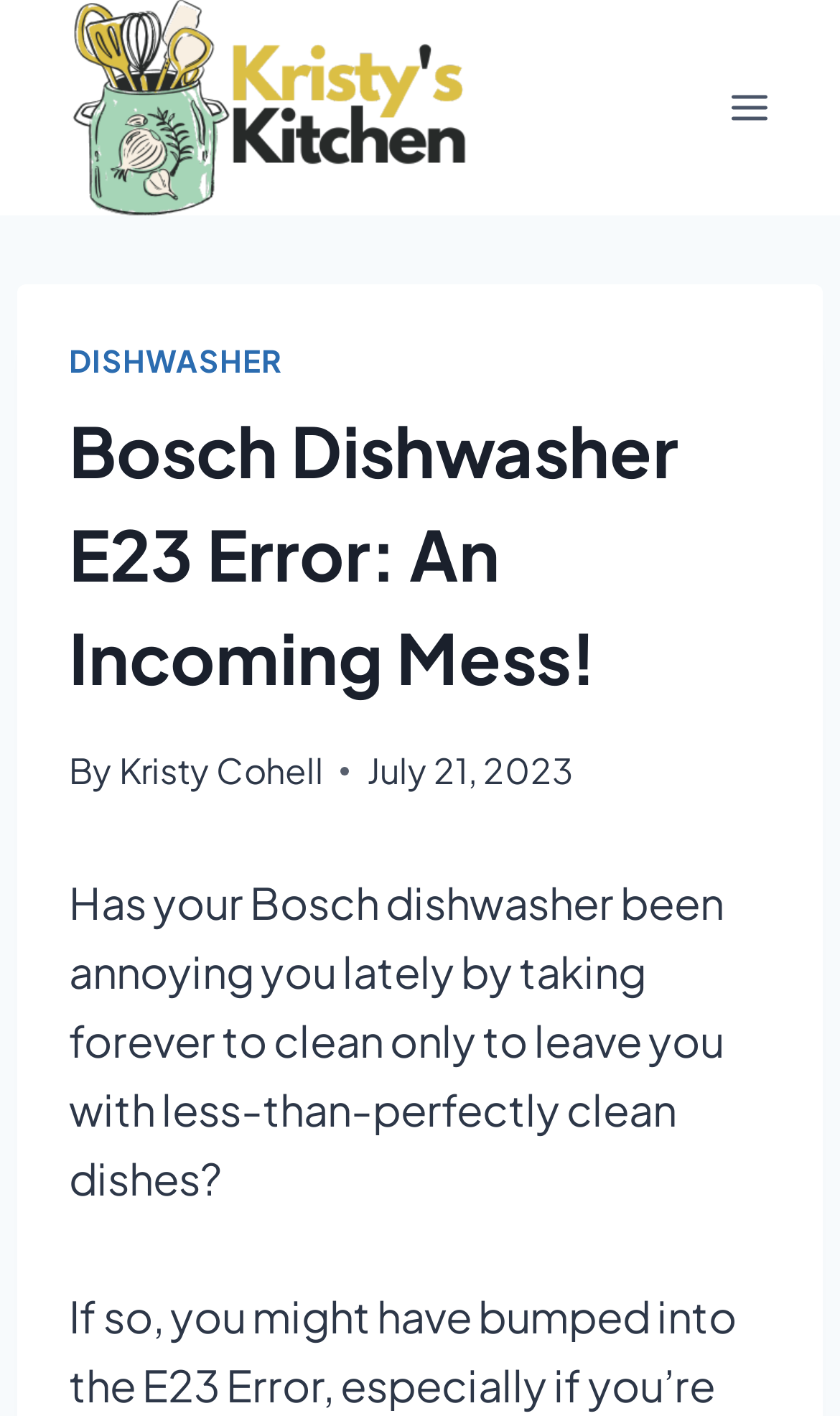What is the author of the article?
Examine the image and give a concise answer in one word or a short phrase.

Kristy Cohell